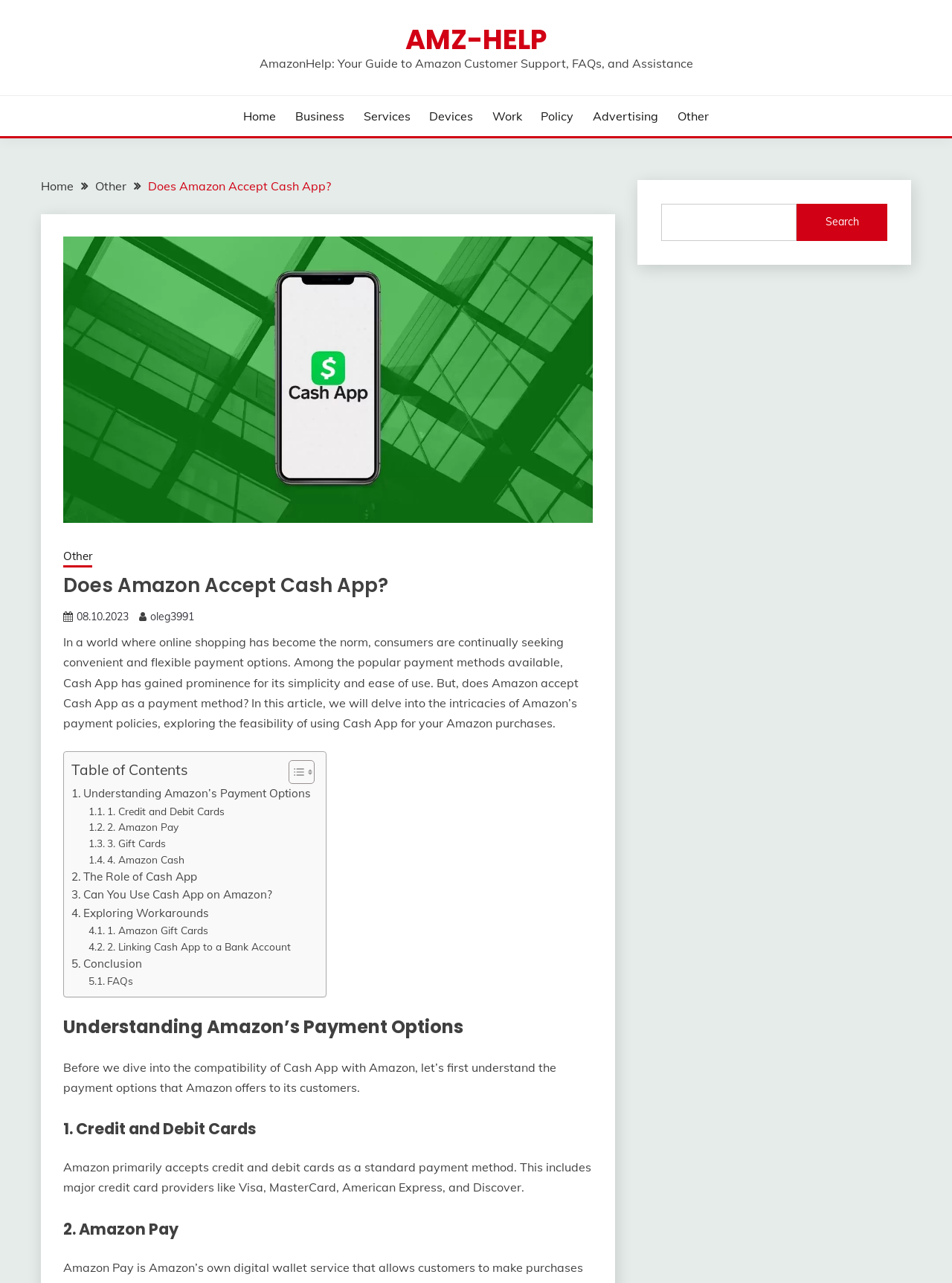Create a detailed narrative of the webpage’s visual and textual elements.

The webpage is about determining if Amazon accepts Cash App as a payment method. At the top, there is a navigation bar with links to "Home", "Business", "Services", "Devices", "Work", "Policy", and "Advertising". Below the navigation bar, there is a breadcrumbs section with links to "Home", "Other", and "Does Amazon Accept Cash App?".

To the right of the breadcrumbs section, there is a figure, likely an image. Below the figure, there is a heading that reads "Does Amazon Accept Cash App?" followed by a link to the date "08.10.2023" and another link to the author "oleg3991".

The main content of the webpage is a long article that discusses Amazon's payment policies and whether Cash App is accepted as a payment method. The article is divided into sections, including "Understanding Amazon's Payment Options", "The Role of Cash App", "Can You Use Cash App on Amazon?", "Exploring Workarounds", and "Conclusion". Each section has a heading and a brief summary of the content.

To the right of the article, there is a table of contents with links to each section. The table of contents is toggleable, and there are two images, likely arrows, that indicate whether the table of contents is expanded or collapsed.

At the bottom of the webpage, there is a search bar with a search box and a "Search" button. Finally, there is a link to an unknown destination, represented by a Unicode character "\uf176", at the bottom right corner of the webpage.